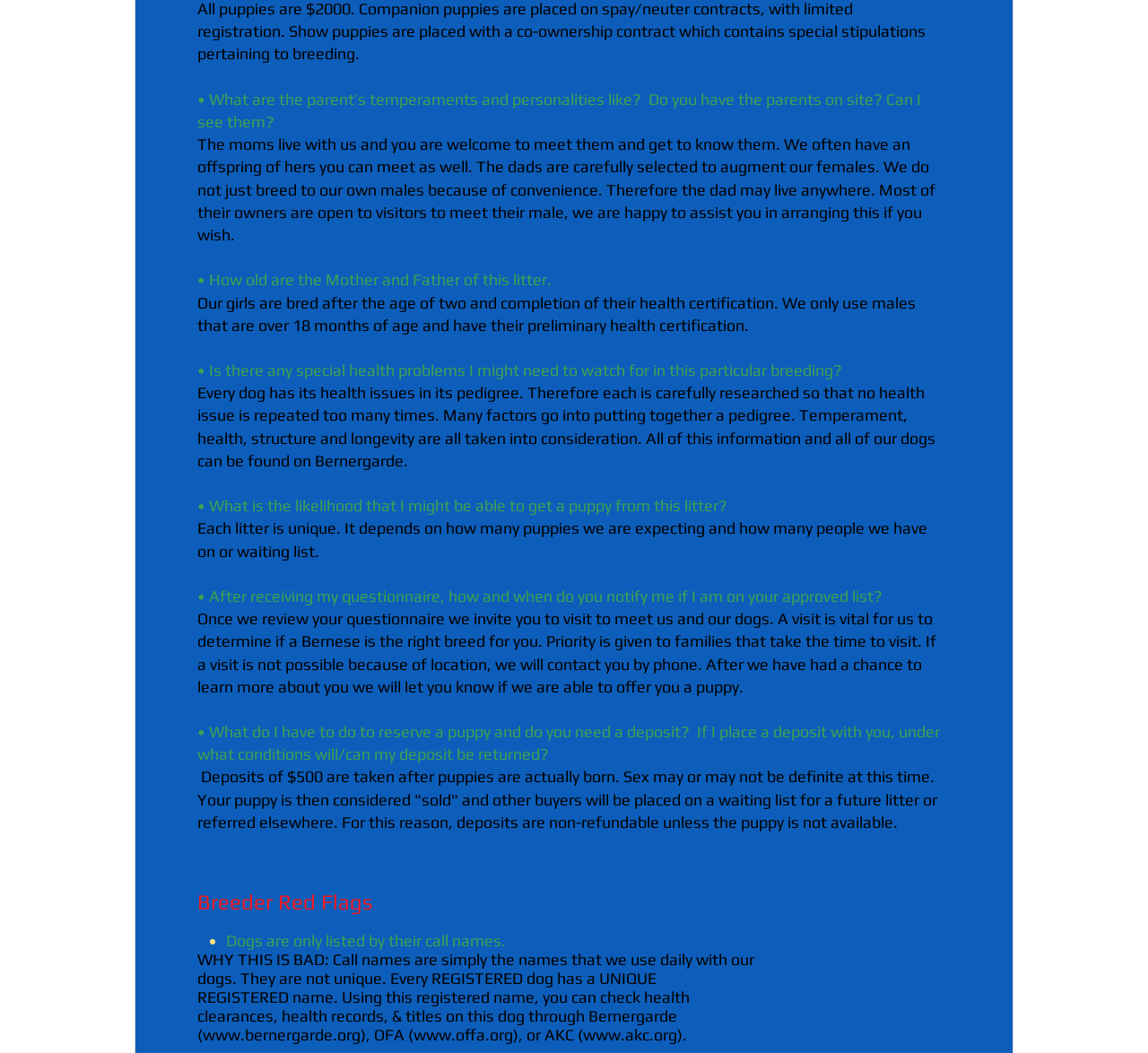Using the webpage screenshot and the element description www.bernergarde.org, determine the bounding box coordinates. Specify the coordinates in the format (top-left x, top-left y, bottom-right x, bottom-right y) with values ranging from 0 to 1.

[0.177, 0.974, 0.314, 0.992]